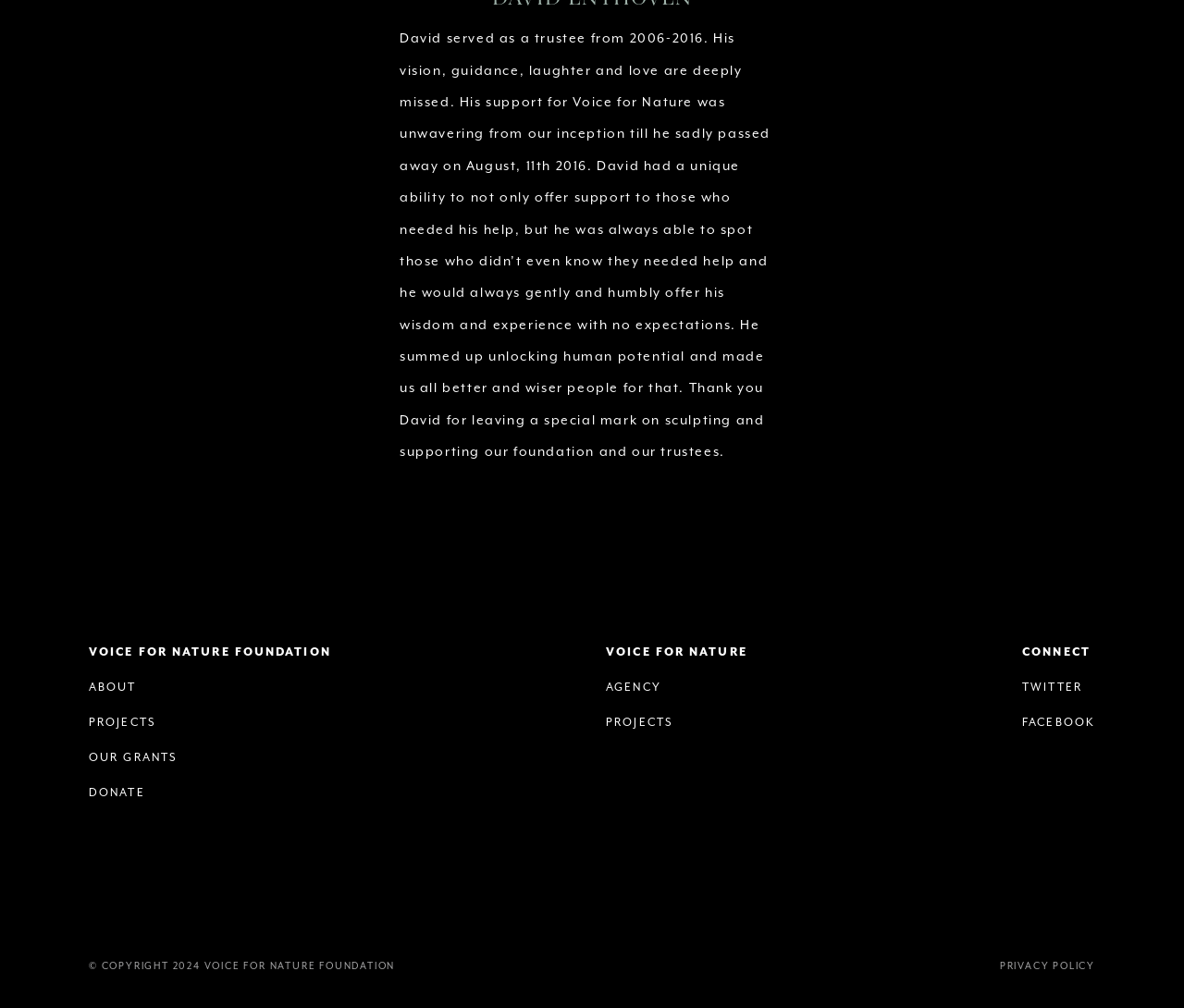Using the given description, provide the bounding box coordinates formatted as (top-left x, top-left y, bottom-right x, bottom-right y), with all values being floating point numbers between 0 and 1. Description: Privacy Policy

[0.844, 0.952, 0.925, 0.963]